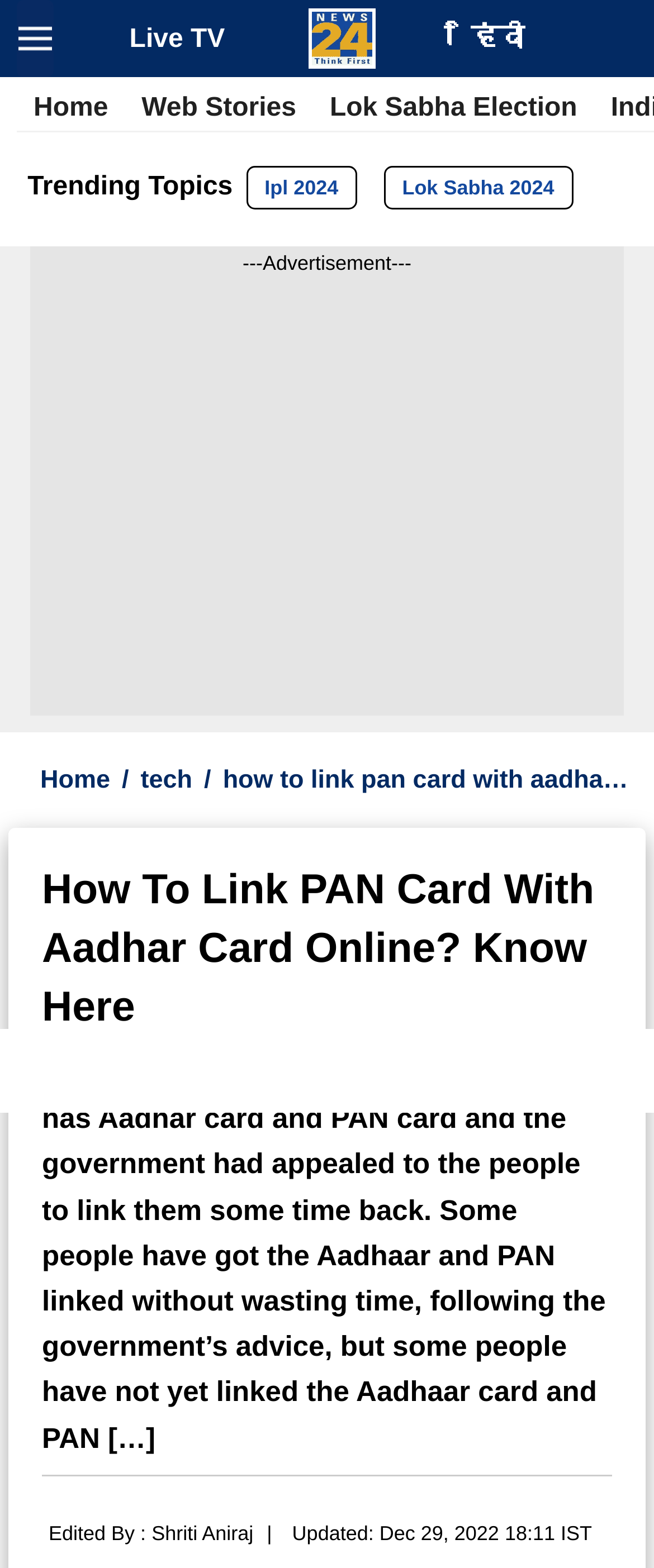Please provide the bounding box coordinates for the element that needs to be clicked to perform the instruction: "Read the article about IPL 2024". The coordinates must consist of four float numbers between 0 and 1, formatted as [left, top, right, bottom].

[0.376, 0.106, 0.546, 0.134]